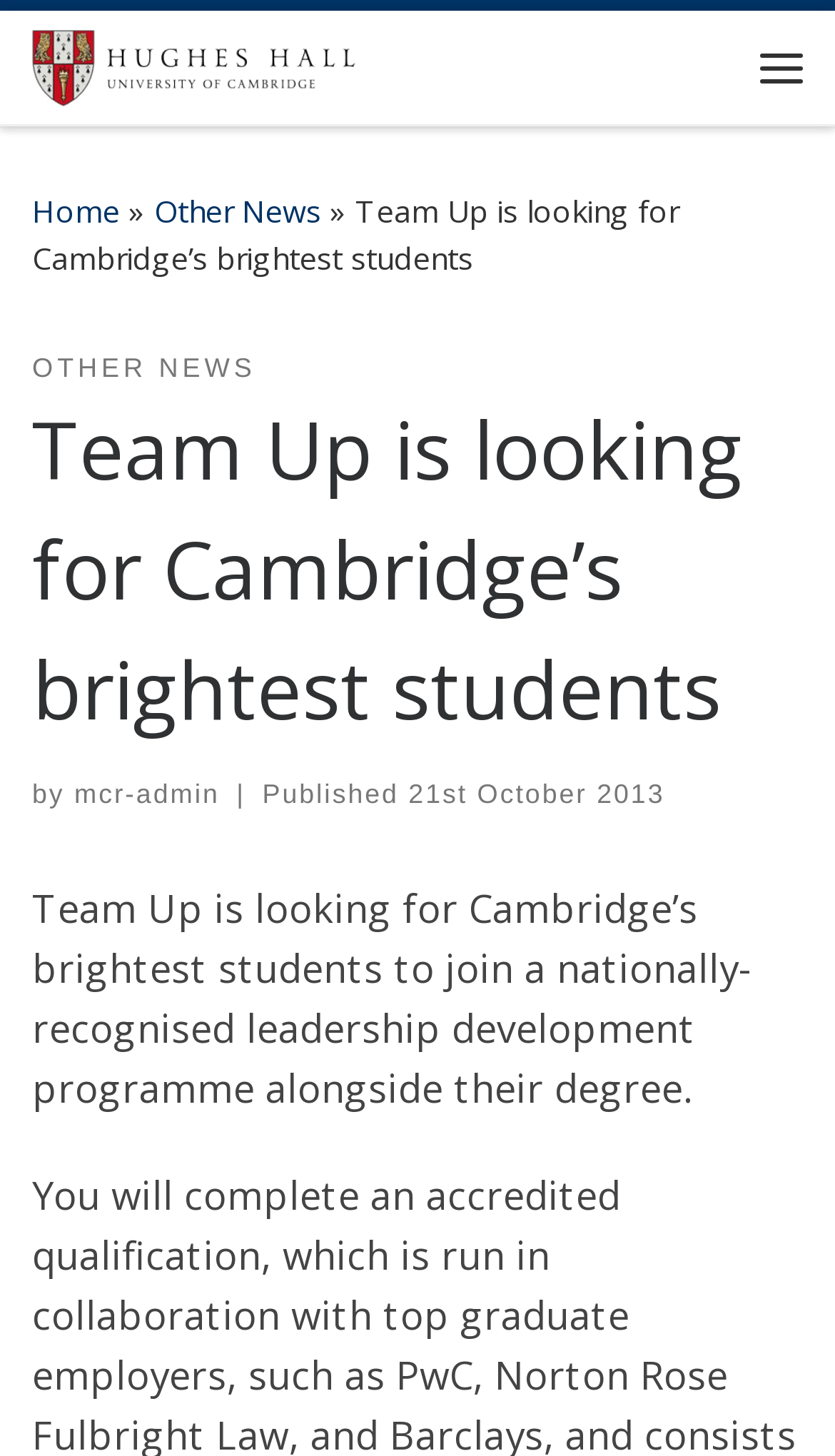Select the bounding box coordinates of the element I need to click to carry out the following instruction: "read Other News".

[0.185, 0.131, 0.385, 0.159]